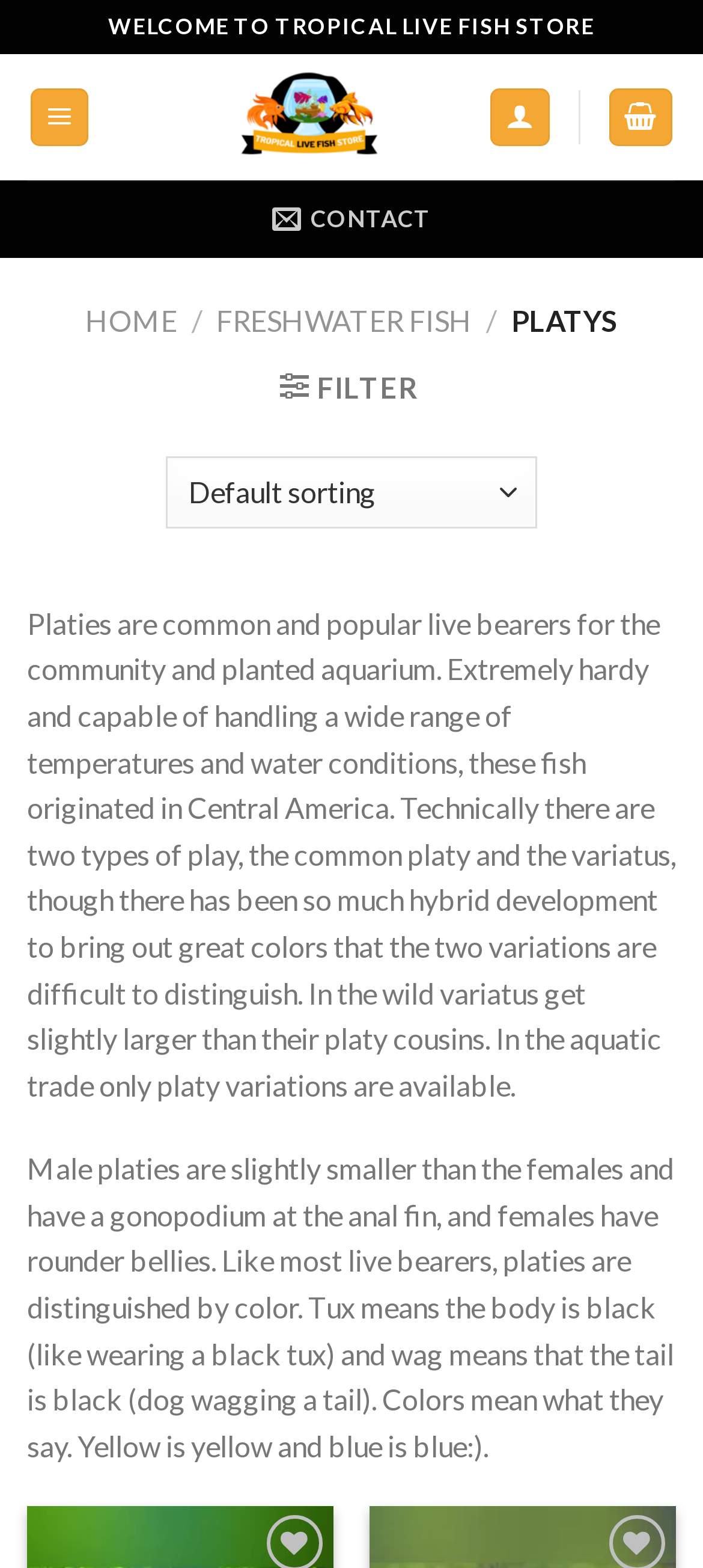What is the difference between male and female Platies? From the image, respond with a single word or brief phrase.

Gonopodium and belly shape